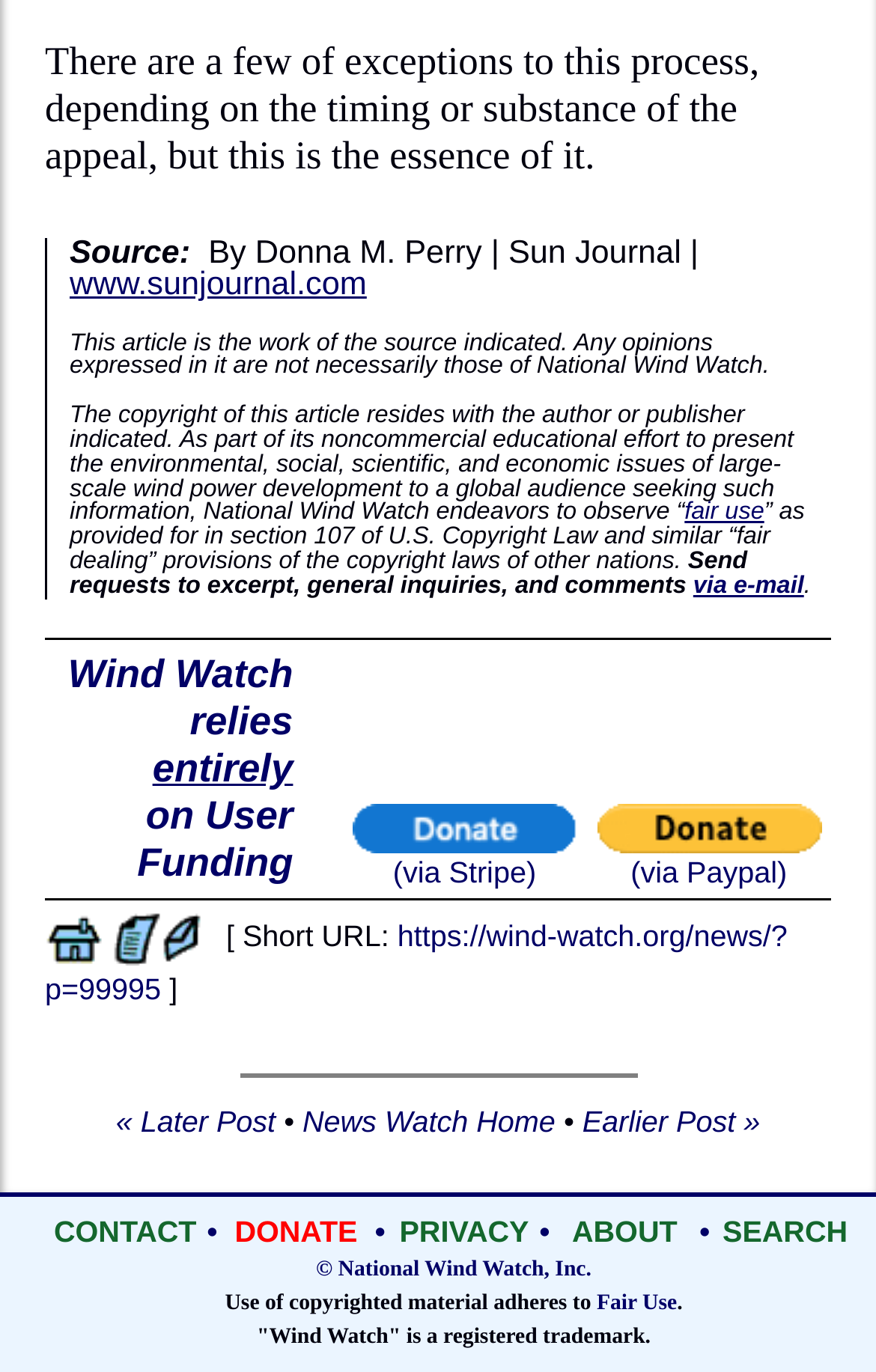Provide the bounding box coordinates in the format (top-left x, top-left y, bottom-right x, bottom-right y). All values are floating point numbers between 0 and 1. Determine the bounding box coordinate of the UI element described as: CONTACT

[0.062, 0.885, 0.224, 0.909]